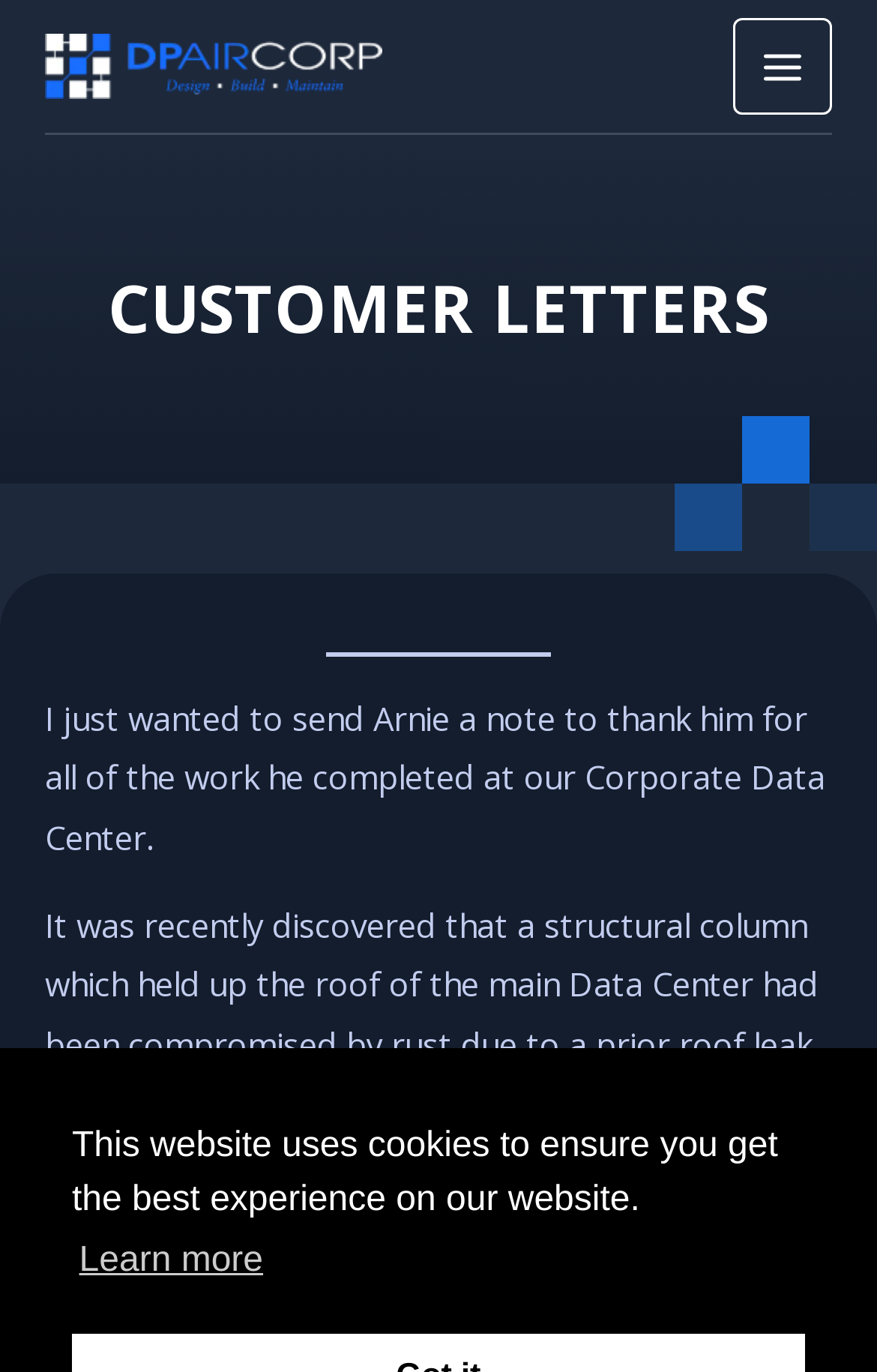Provide an in-depth caption for the contents of the webpage.

The webpage is titled "Customer Letters - DP Air" and features a logo of DP Air at the top left corner. To the top right, there is a main menu button. 

Below the logo, a large heading "CUSTOMER LETTERS" is centered, with a horizontal separator line underneath. 

Under the separator line, a paragraph of text is displayed, which reads "I just wanted to send Arnie a note to thank him for all of the work he completed at our Corporate Data Center." This text is positioned near the top of the page, spanning almost the entire width.

At the bottom of the page, a notice is displayed, stating "This website uses cookies to ensure you get the best experience on our website." Next to this notice, a "Learn more" button is provided, related to cookies.